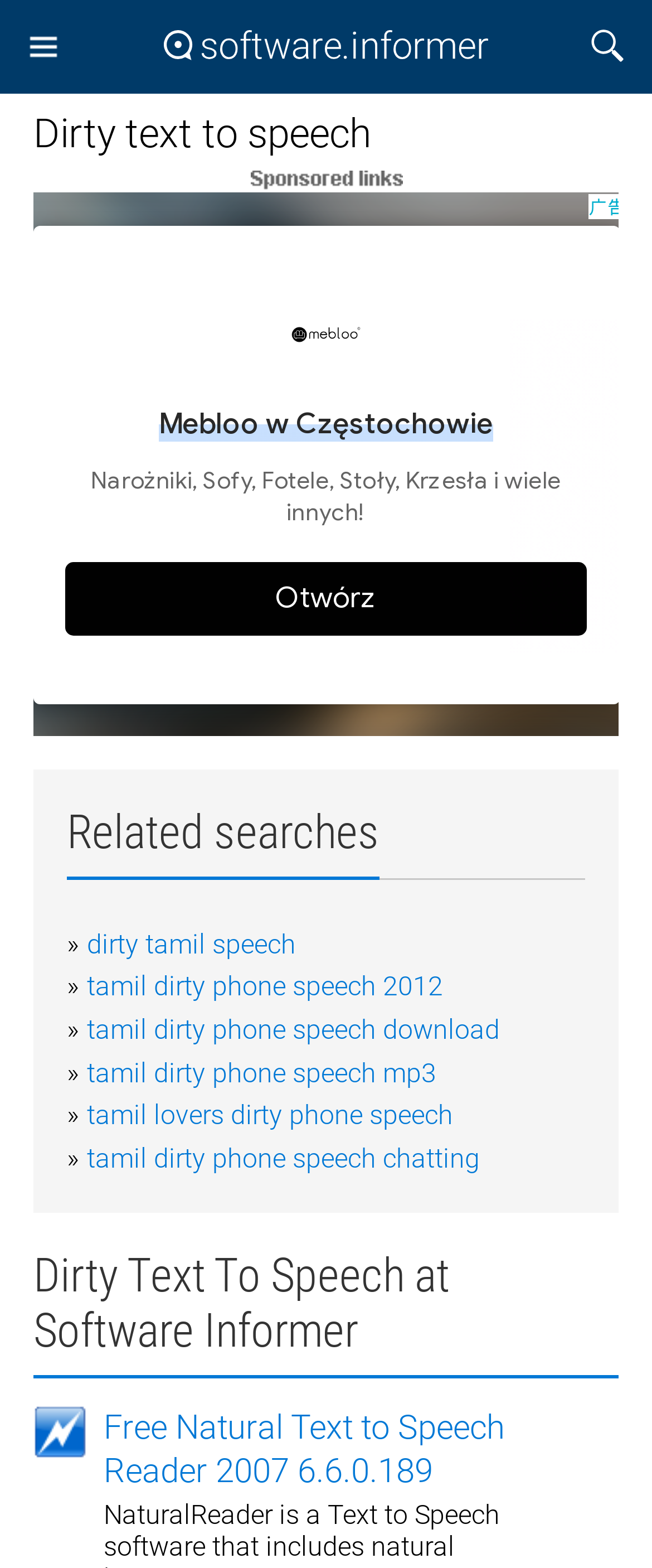Please identify the bounding box coordinates for the region that you need to click to follow this instruction: "Click the Facebook link".

None